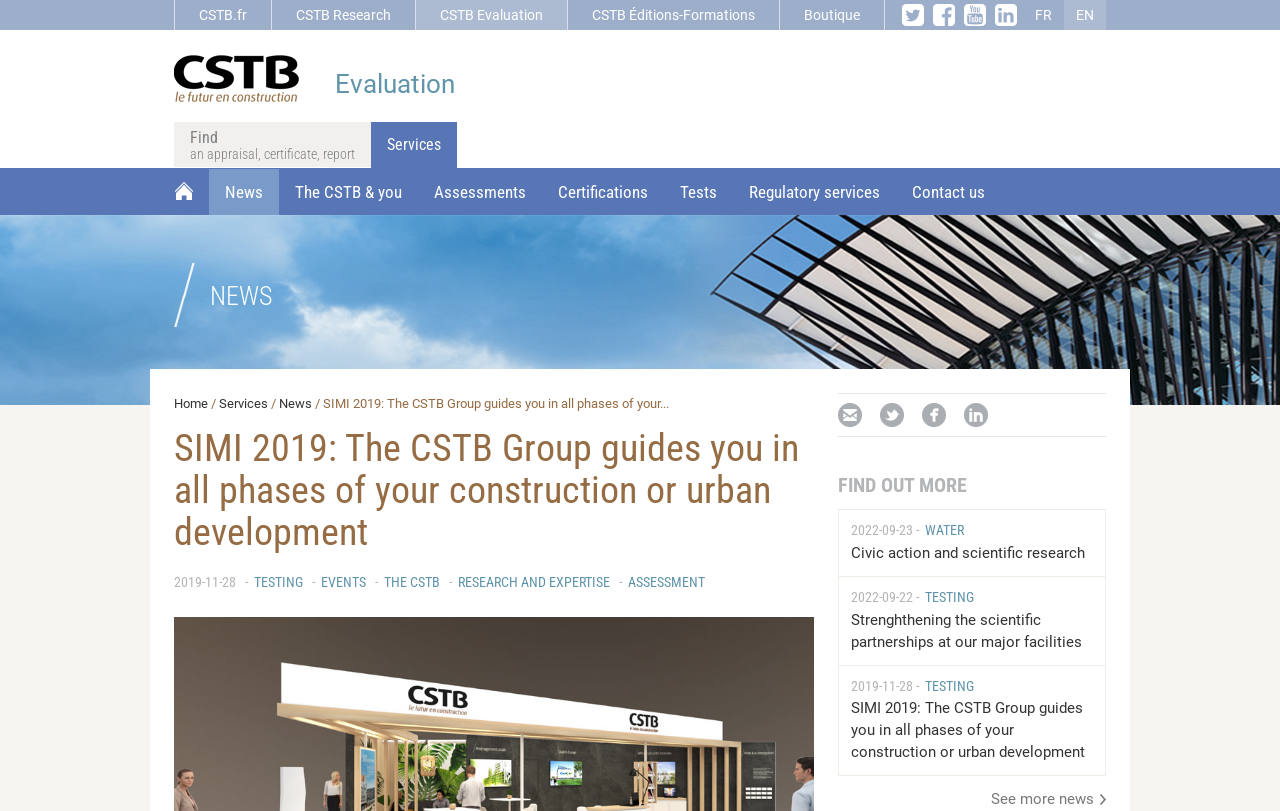Provide the bounding box coordinates for the area that should be clicked to complete the instruction: "Read more about SIMI 2019".

[0.136, 0.527, 0.636, 0.682]